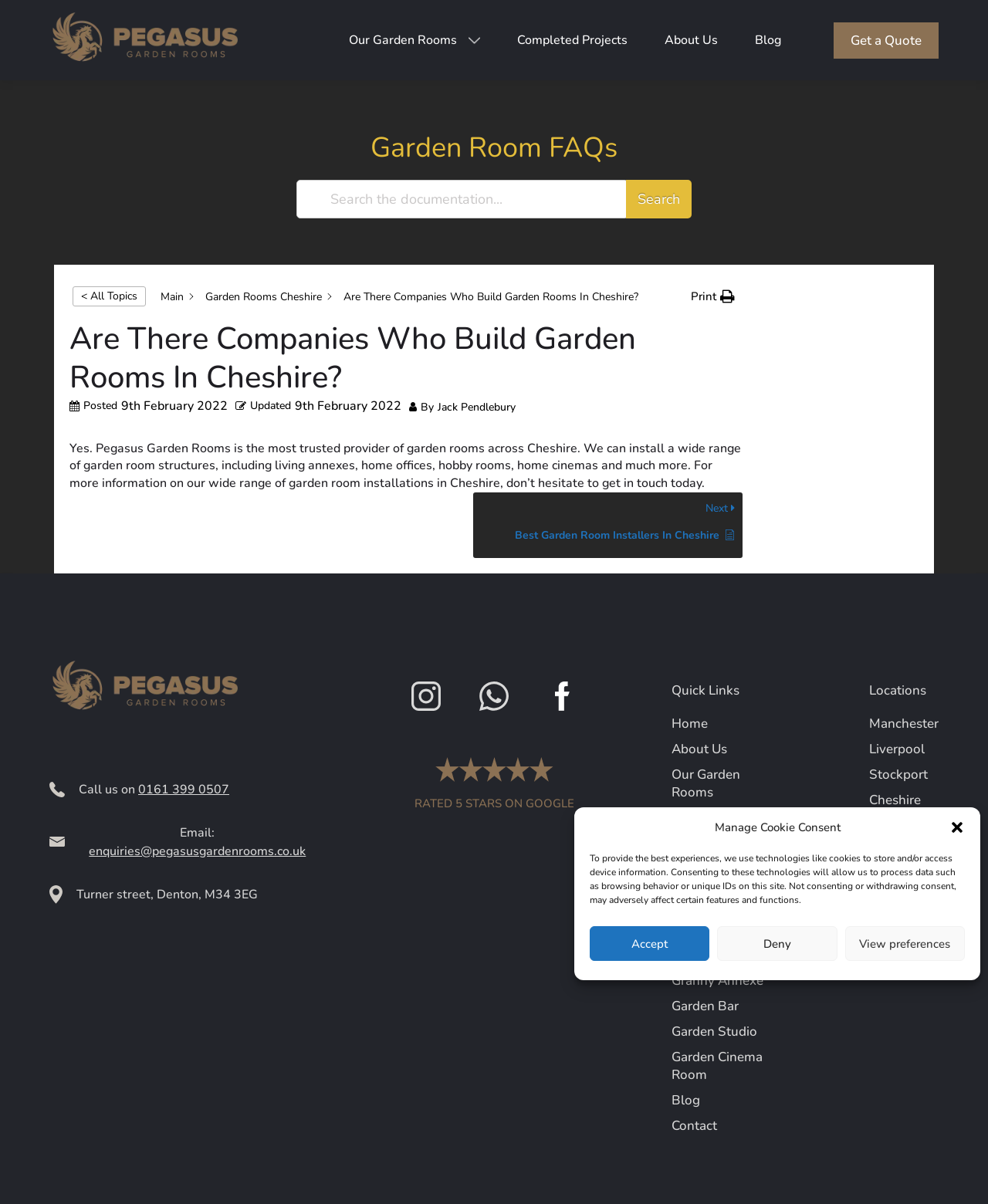Analyze the image and give a detailed response to the question:
What social media platforms do they have?

The social media platforms can be found at the bottom of the webpage, represented by their respective icons. The icons are links, indicating that they can be clicked to access the company's social media profiles.